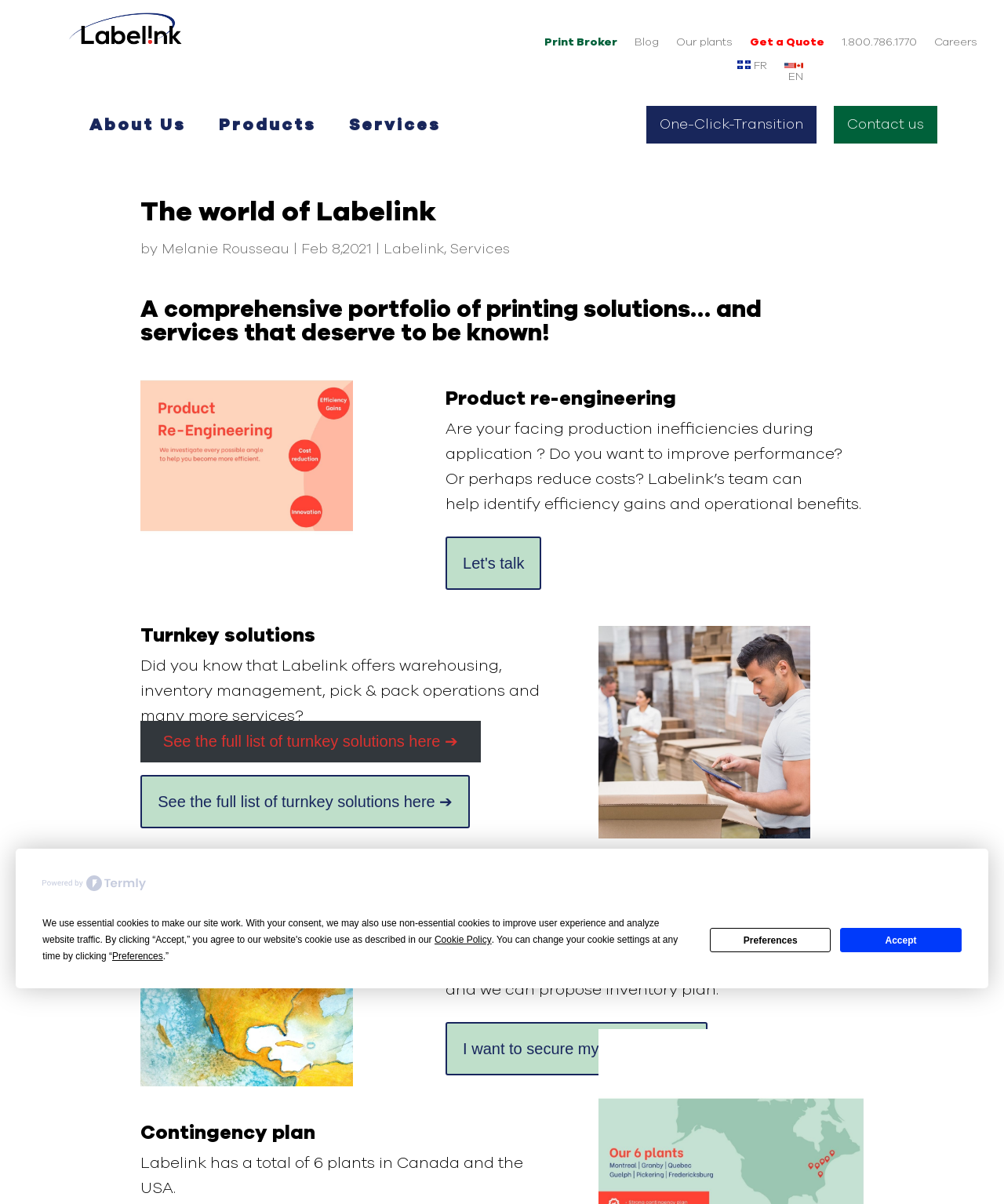What is Labelink's team helping with?
Utilize the information in the image to give a detailed answer to the question.

According to the webpage, Labelink's team is helping with identifying efficiency gains and operational benefits, specifically in product re-engineering.